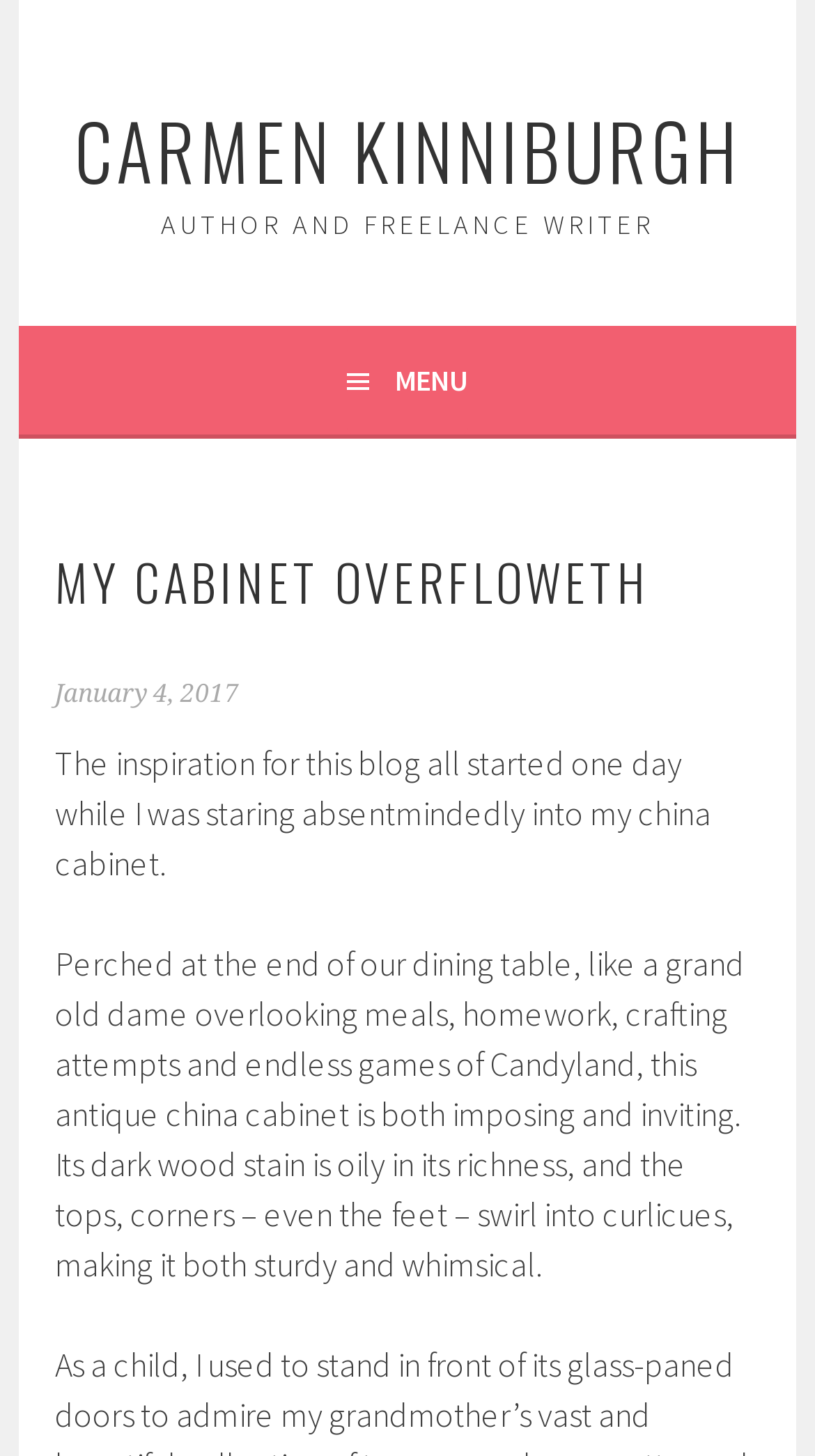Locate the bounding box of the UI element with the following description: "Menu".

[0.426, 0.224, 0.574, 0.298]